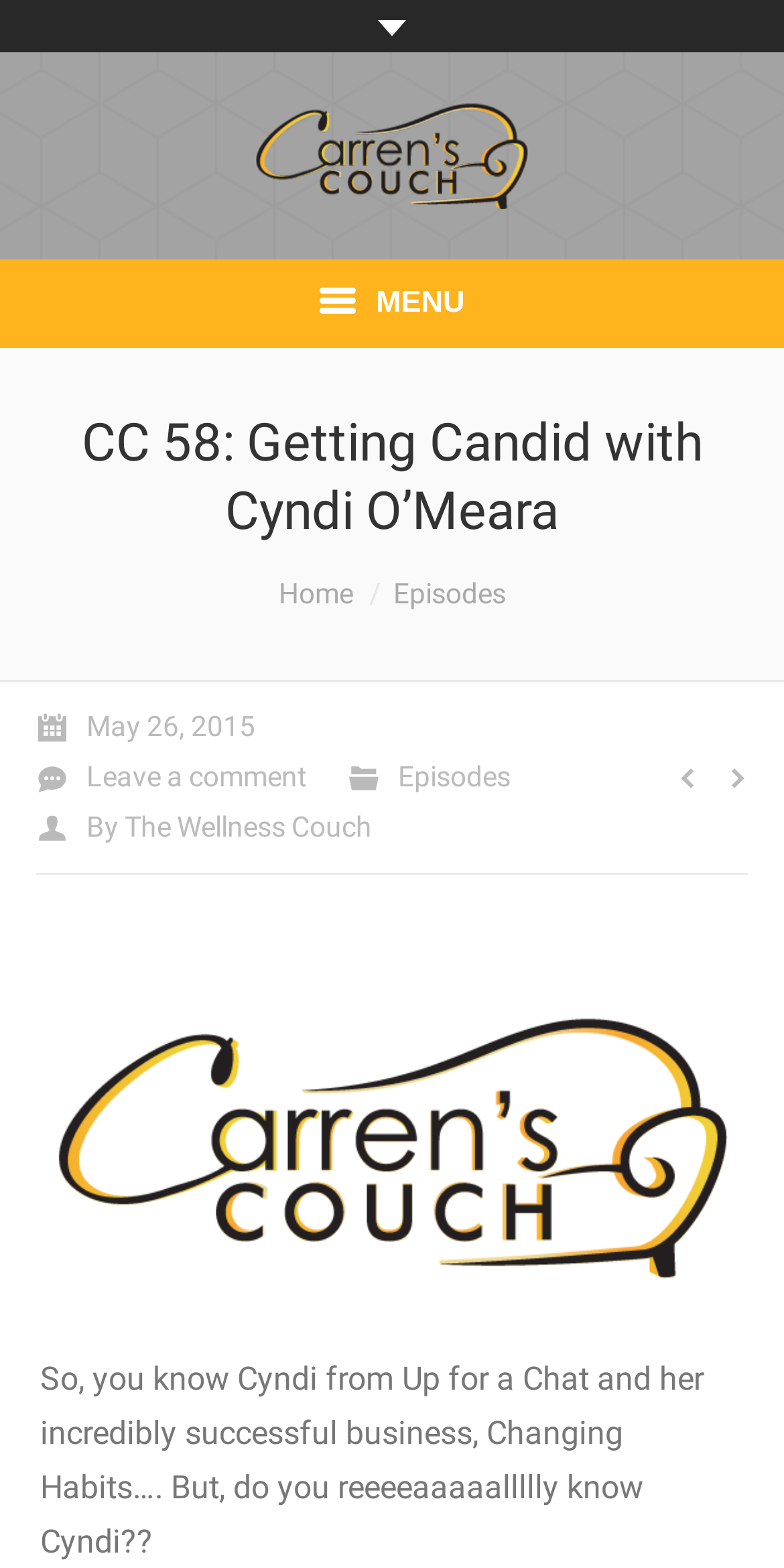How many links are in the menu?
Please answer the question as detailed as possible.

I counted the number of links in the menu section, which includes HOME, EPISODES, ABOUT, MEET CARREN, TEAM, SPONSORSHIP, SHOP, SEGMENTS, CONTACT, and LIVE EVENTS.